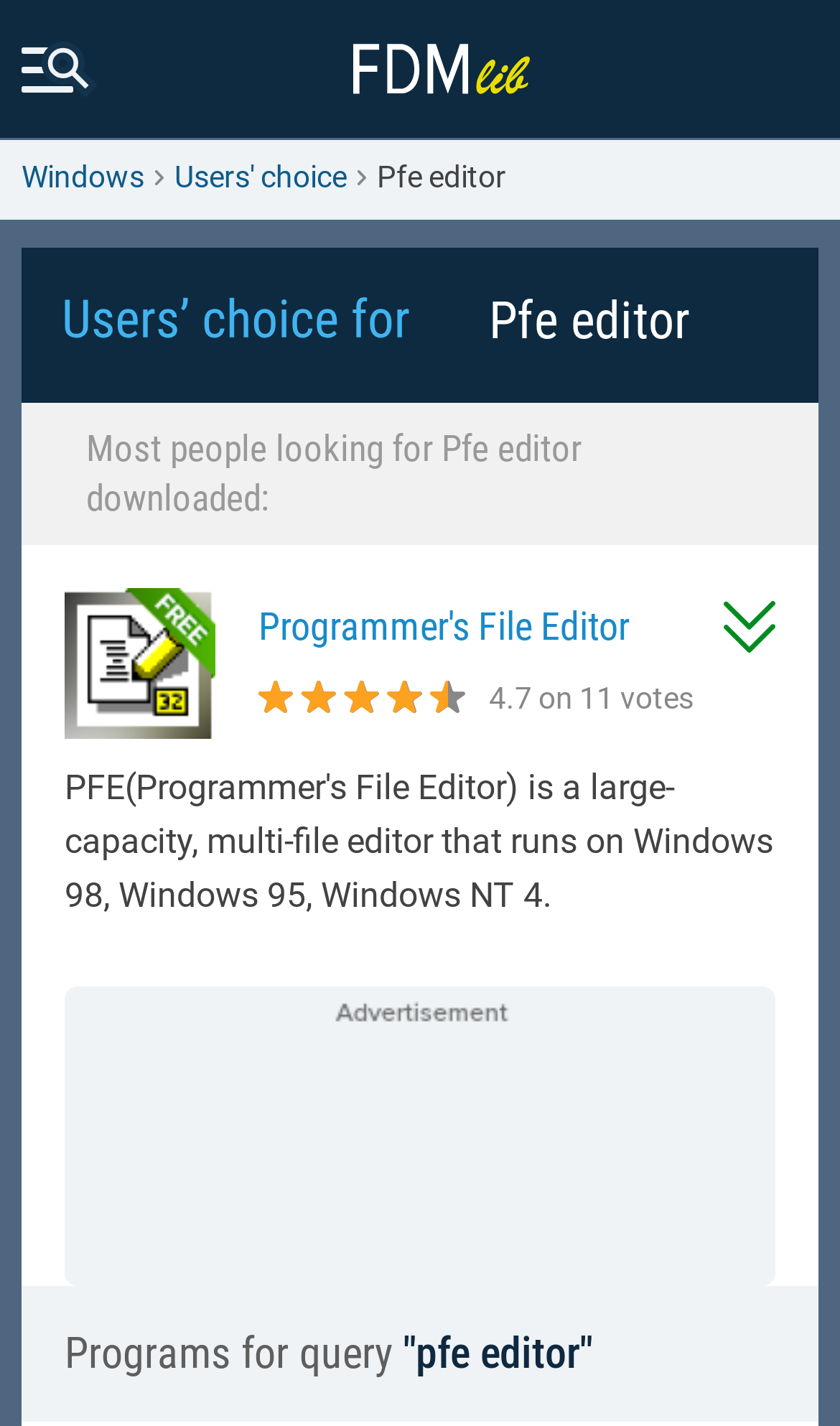What is the action that can be performed on Programmer's File Editor?
Refer to the image and answer the question using a single word or phrase.

Download